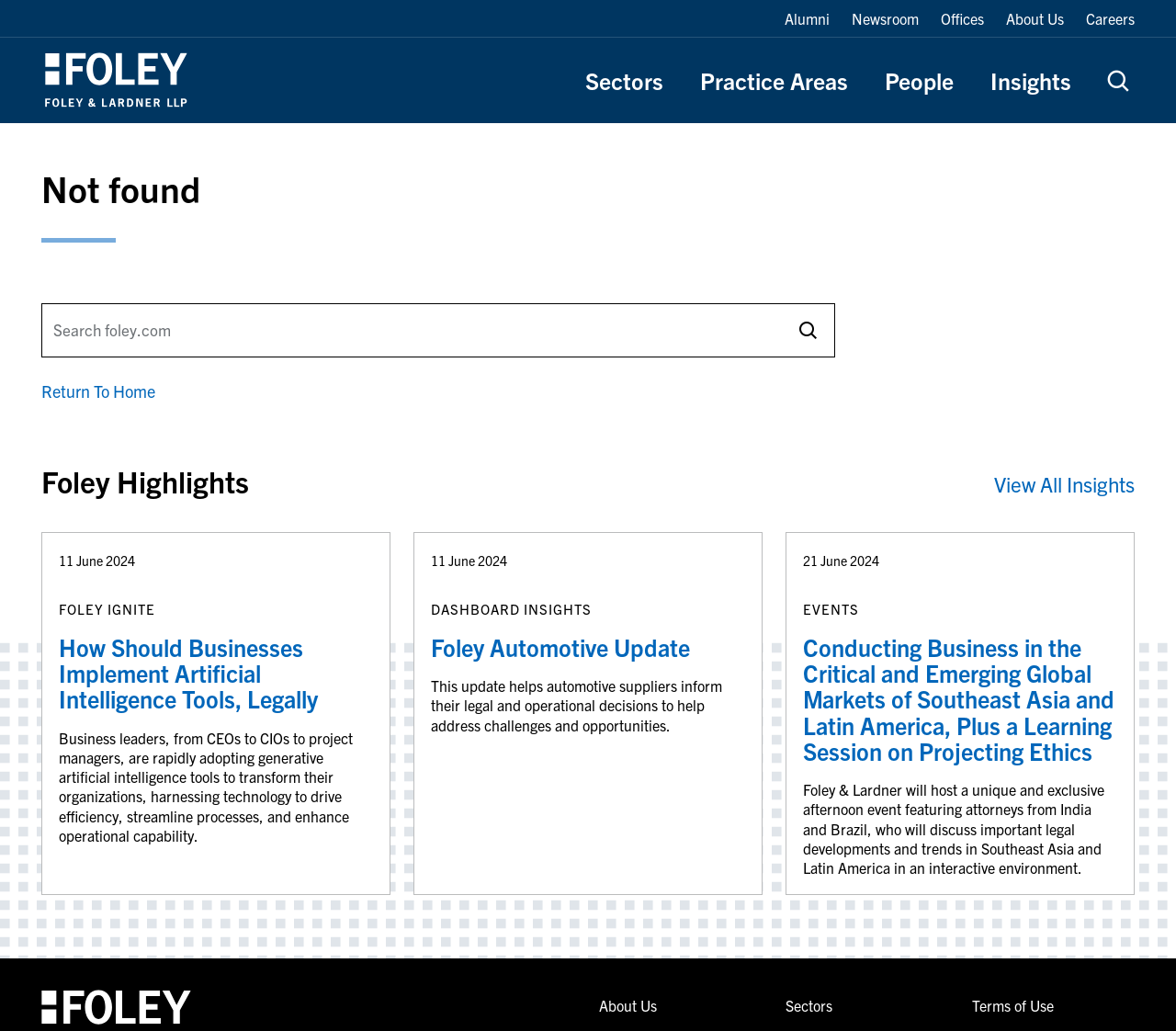Please give a concise answer to this question using a single word or phrase: 
What is the topic of the article on June 11, 2024?

Artificial Intelligence Tools